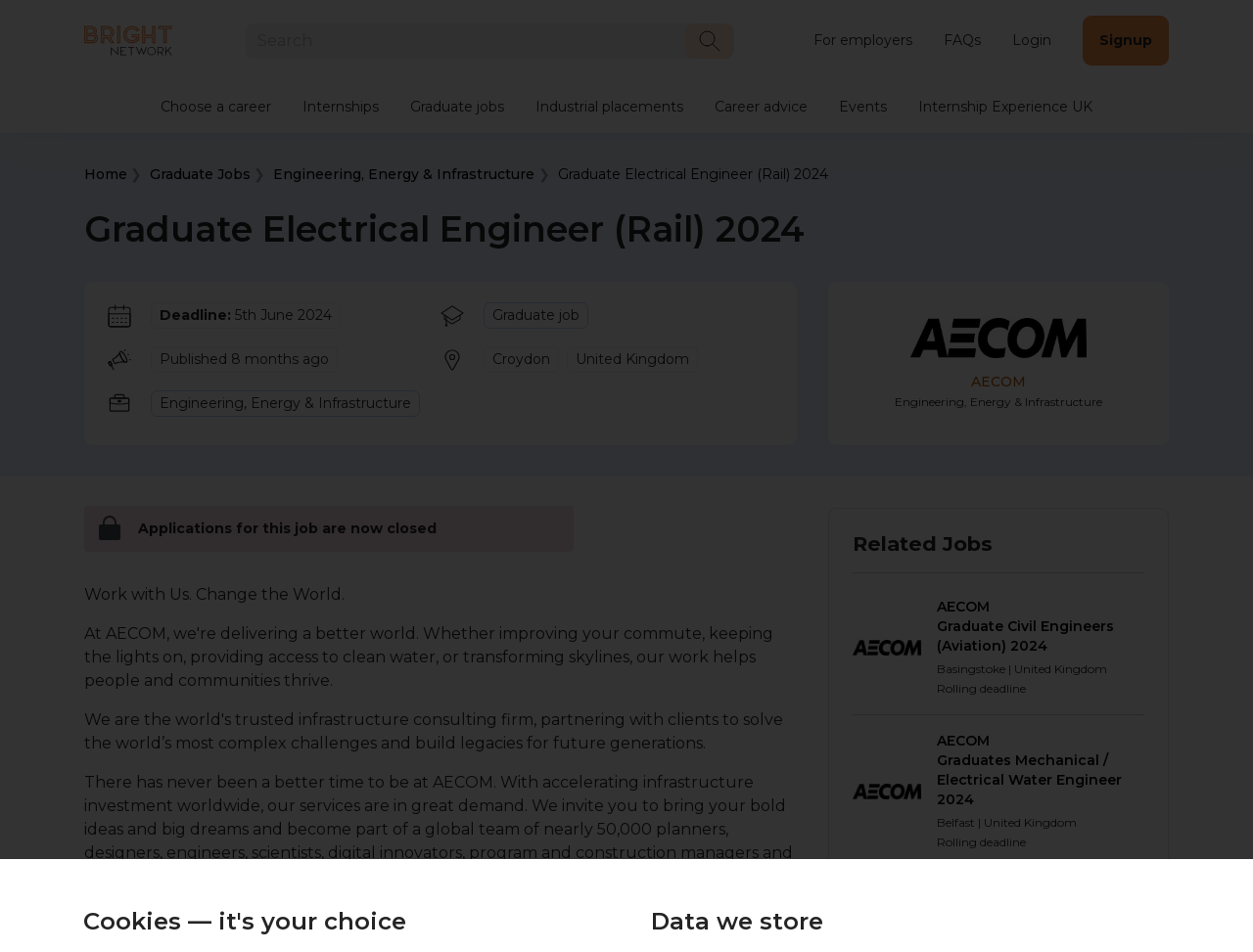Provide an in-depth caption for the webpage.

The webpage is a job posting for a Graduate Electrical Engineer (Rail) 2024 position at AECOM. At the top of the page, there is a navigation menu with links to "Home", "For employers", "FAQs", "Login", and "Signup". Below this, there is a search bar with a "Search" button and a dropdown menu with options to choose a career, internships, graduate jobs, industrial placements, career advice, and events.

The main content of the page is divided into sections. The first section displays the job title, "Graduate Electrical Engineer (Rail) 2024", and provides details about the job, including the deadline, publication date, and location. There is also a link to the company, AECOM, with its logo displayed.

The next section is a brief description of the company, AECOM, and its services. Below this, there is a notice that applications for the job are now closed.

Further down the page, there is a section titled "Related Jobs" with a list of two job postings, both at AECOM, with links to the job descriptions and details about the locations and deadlines. Each job posting has the AECOM logo displayed next to it.

Throughout the page, there are various images, including the AECOM logo, a "Home" icon, a "Search" icon, and a "Lock" icon indicating that applications for the job are closed.